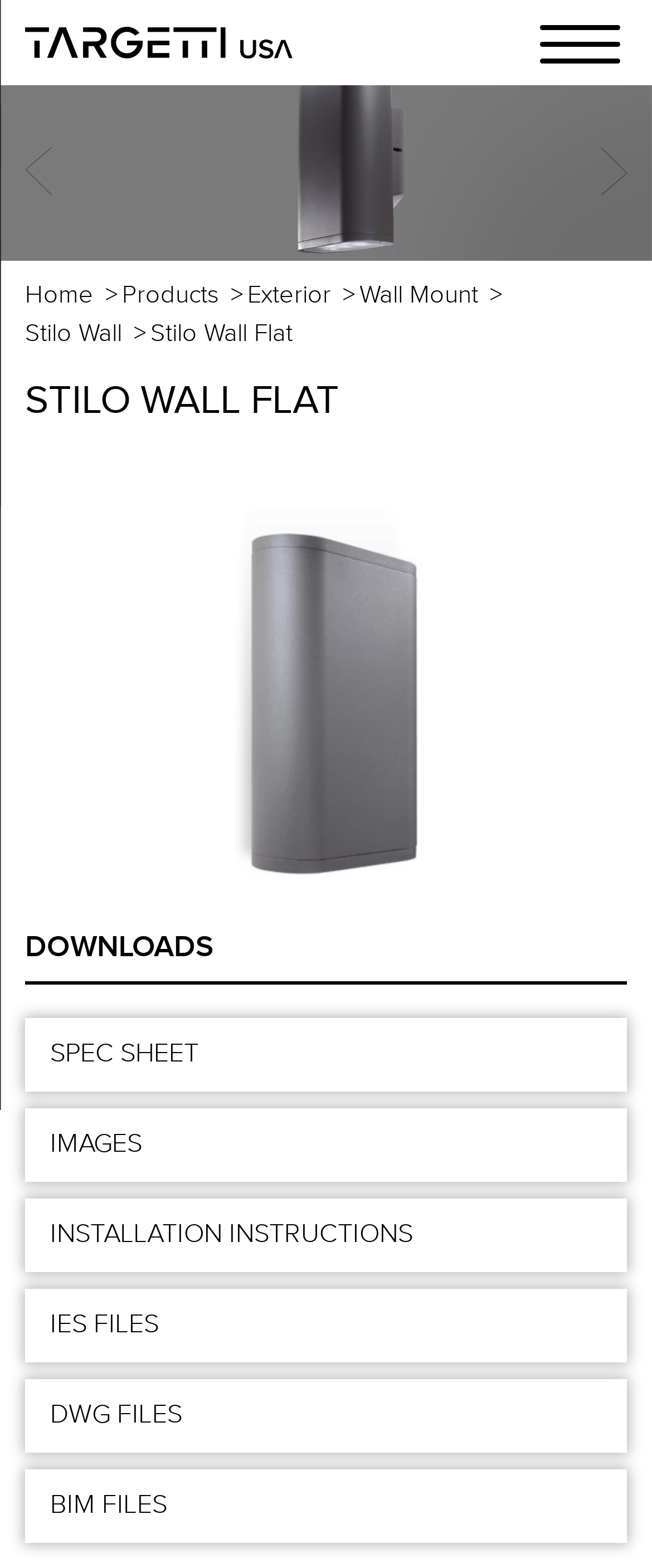How many links are available for downloads?
Use the screenshot to answer the question with a single word or phrase.

5